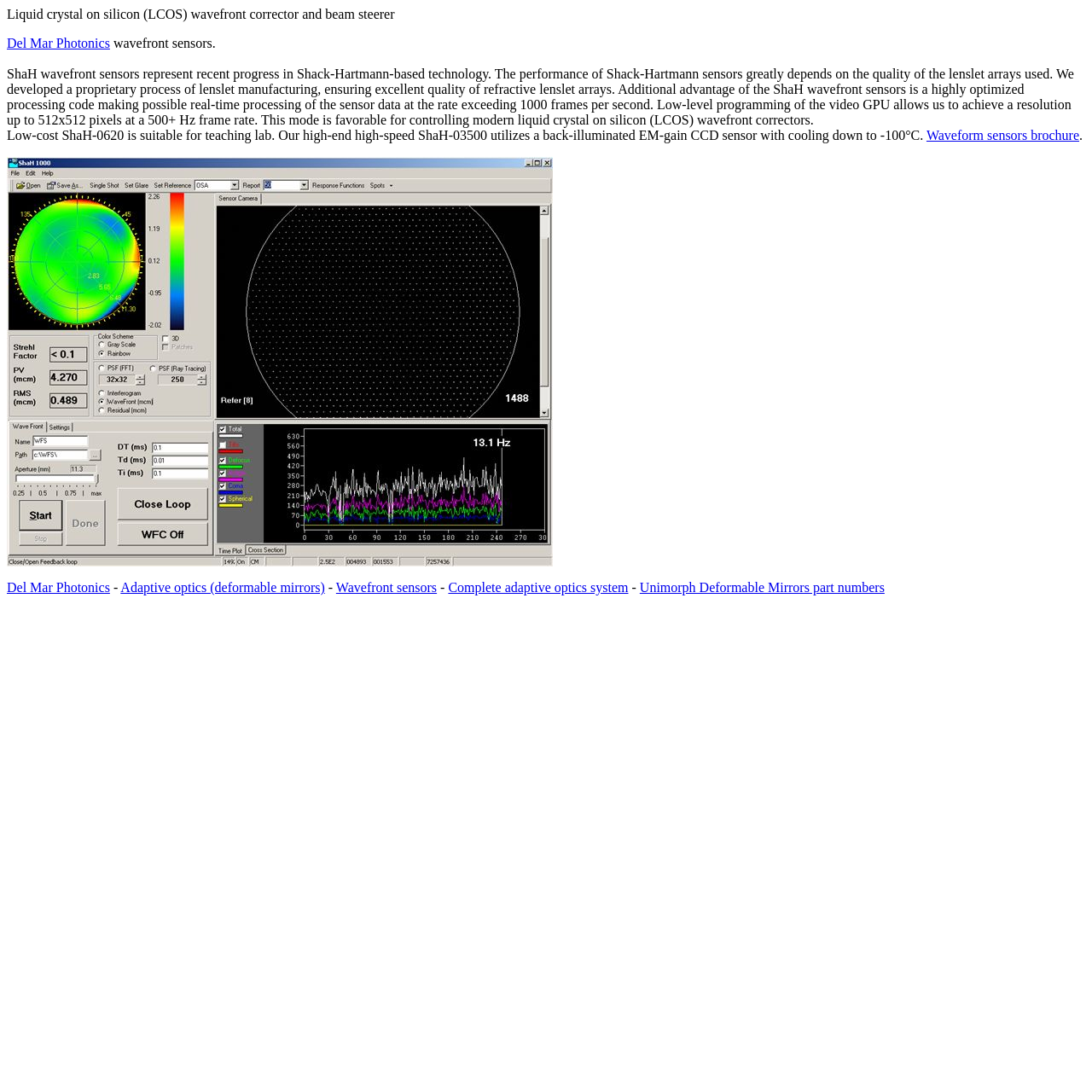How many links are there on the webpage?
Based on the screenshot, respond with a single word or phrase.

6